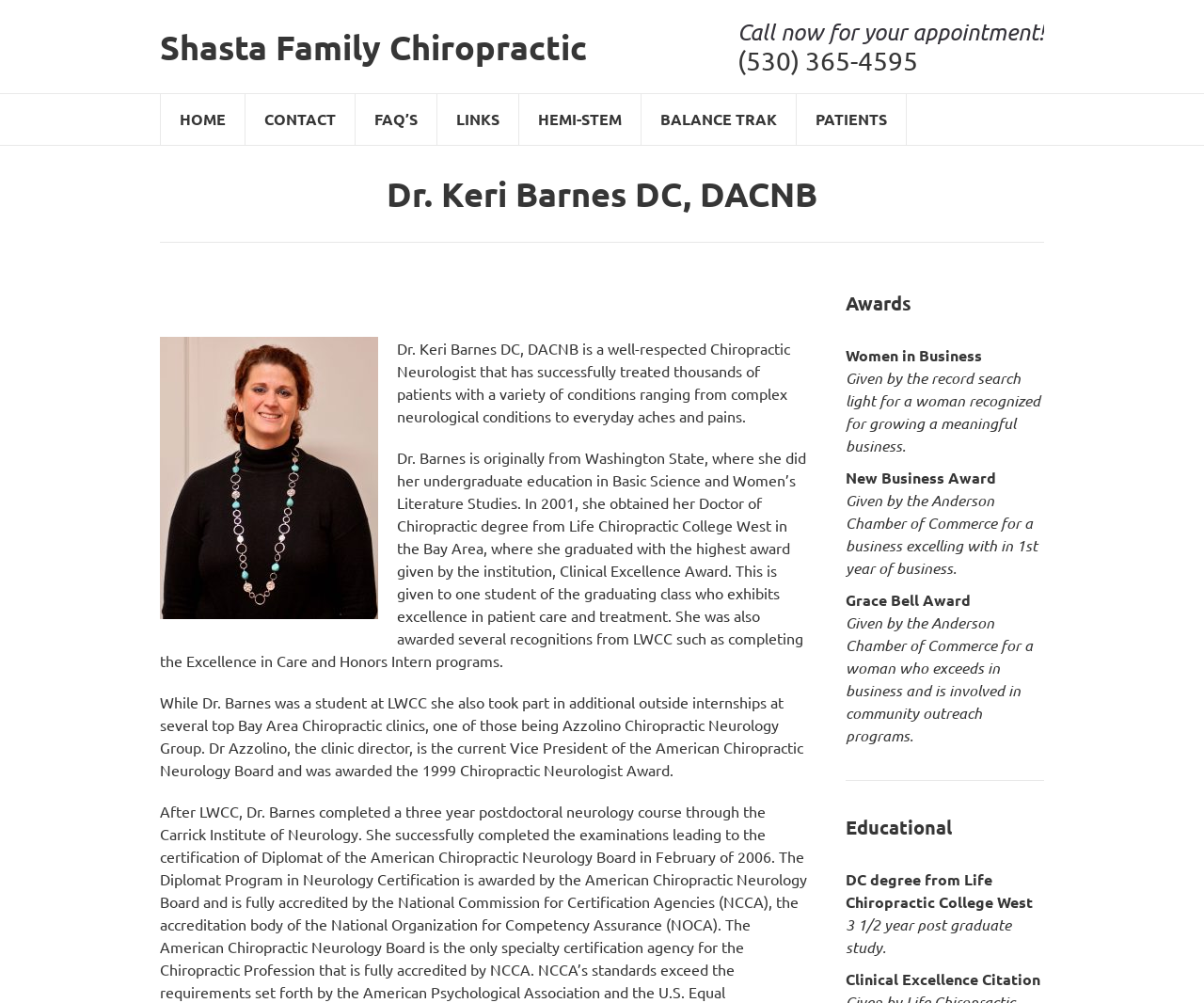Kindly provide the bounding box coordinates of the section you need to click on to fulfill the given instruction: "Read about Dr. Keri Barnes' awards".

[0.702, 0.289, 0.867, 0.315]